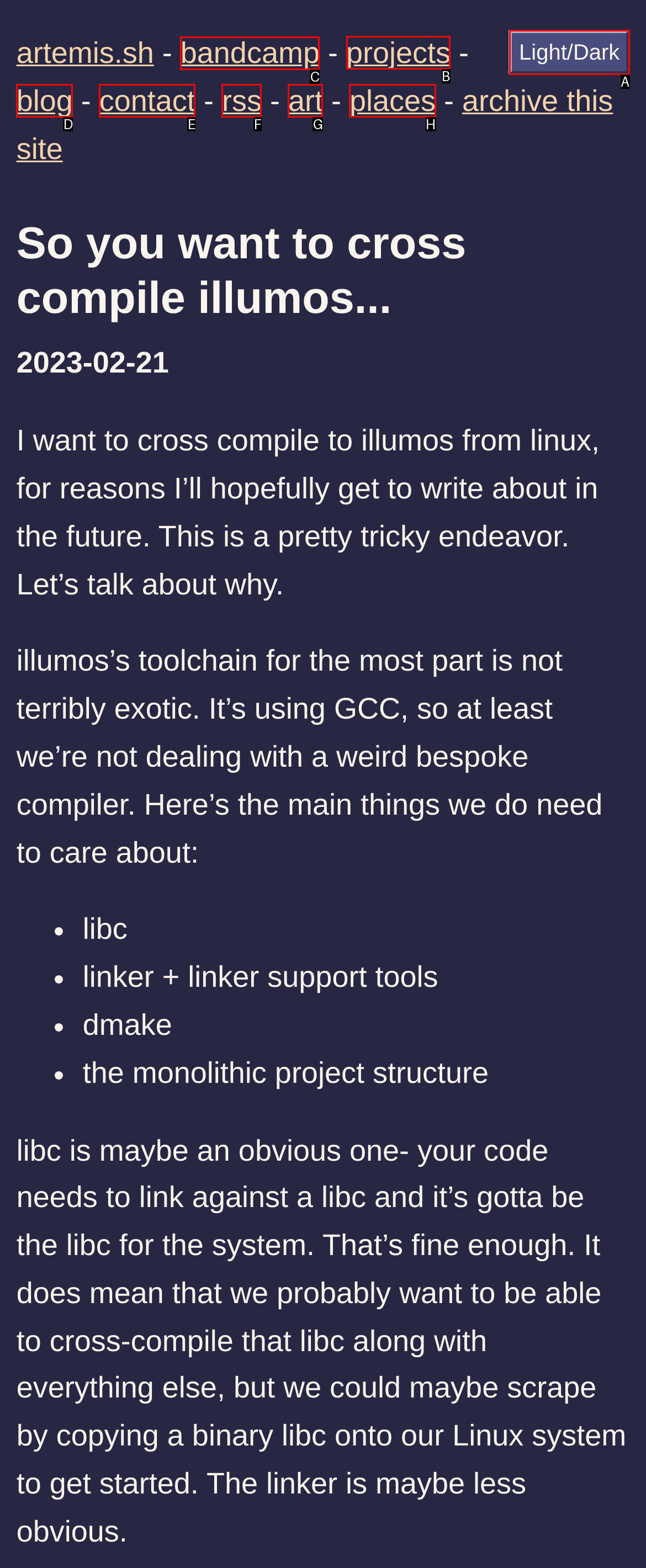Choose the letter of the element that should be clicked to complete the task: Read about projects
Answer with the letter from the possible choices.

B